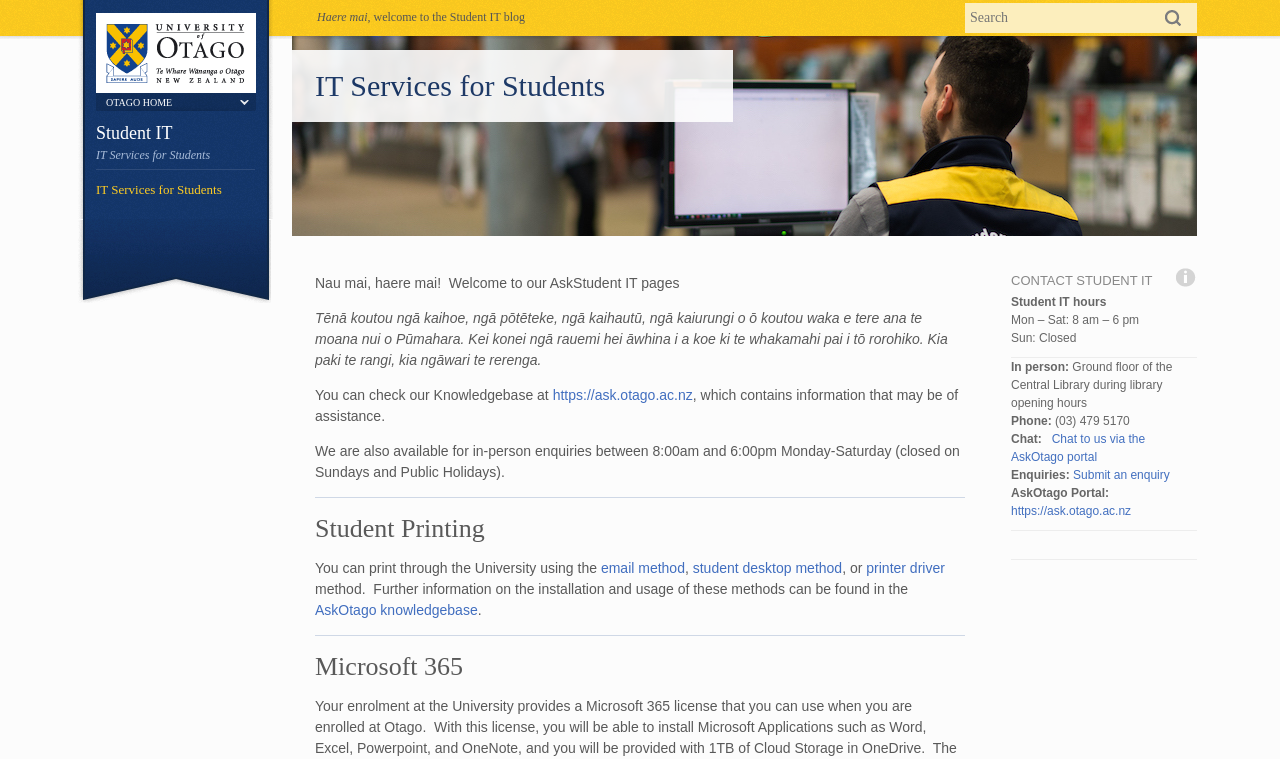Summarize the webpage with intricate details.

The webpage is about Student IT services at the University of Otago. At the top, there is a search bar with a search button to the right. Below the search bar, there are two lines of text, "Haere mai" and ", welcome to the Student IT blog". 

To the left, there is a university logo with a link to the university's homepage. Below the logo, there are links to "OTAGO HOME" and "Student IT IT Services for Students". 

The main content of the page is divided into sections. The first section has a heading "IT Services for Students" and welcomes students to the AskStudent IT pages. There is a paragraph of text in both English and Maori, followed by a link to the Knowledgebase. 

The next section is about student printing, with links to different printing methods. There is a horizontal separator line below this section. 

The following section is about Microsoft 365, but there is no detailed information provided. Another horizontal separator line separates this section from the next one.

The final section is about contacting Student IT, with their hours of operation, location, phone number, and chat link. There is also a link to submit an enquiry and to the AskOtago portal.